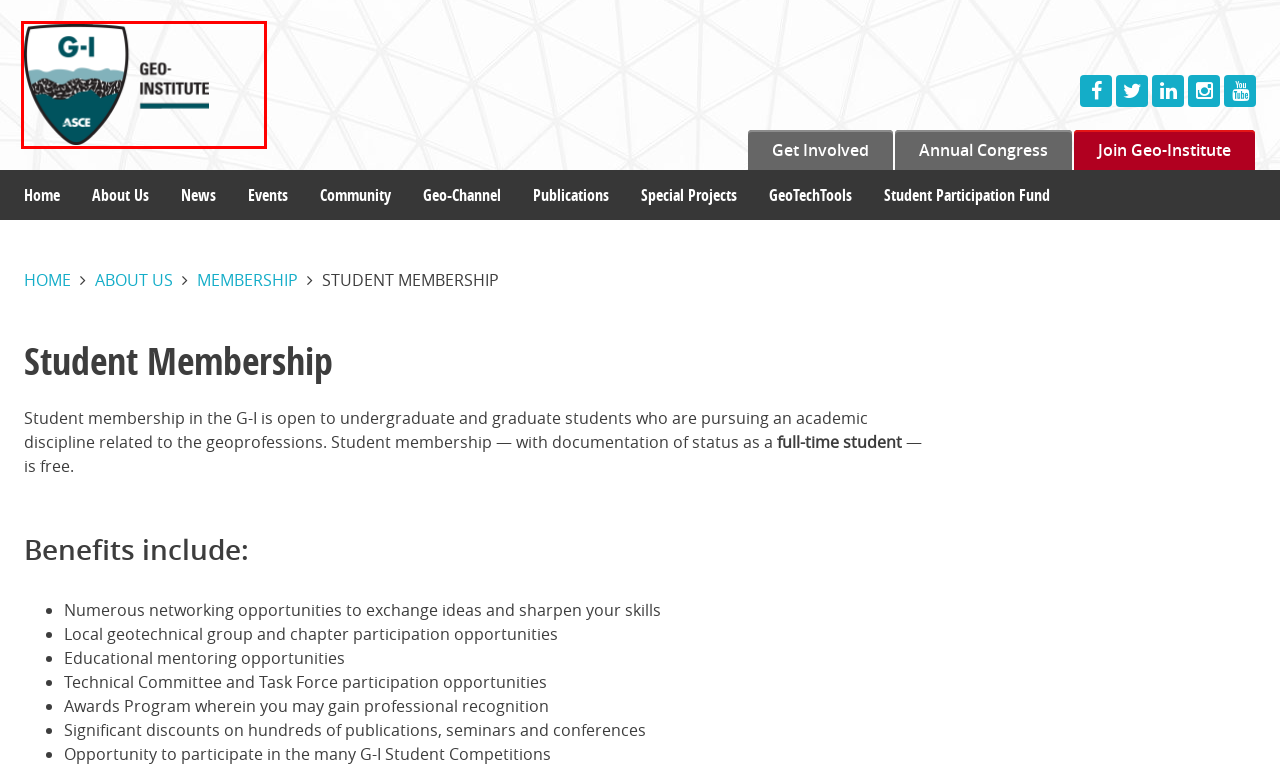With the provided screenshot showing a webpage and a red bounding box, determine which webpage description best fits the new page that appears after clicking the element inside the red box. Here are the options:
A. About - Geotechnical Frontiers
B. Fellowships | ASCE
C. Student Participation Fund | Geo-Institute
D. HOME - ARGO-E GROUP
E. Home | Geo-Congress
F. GEOSTRATA | Geo-Institute
G. Welcome to Geo-Institute
H. Personify eBusiness > Membership > Join ASCE > MembershipJoinRegistration

G